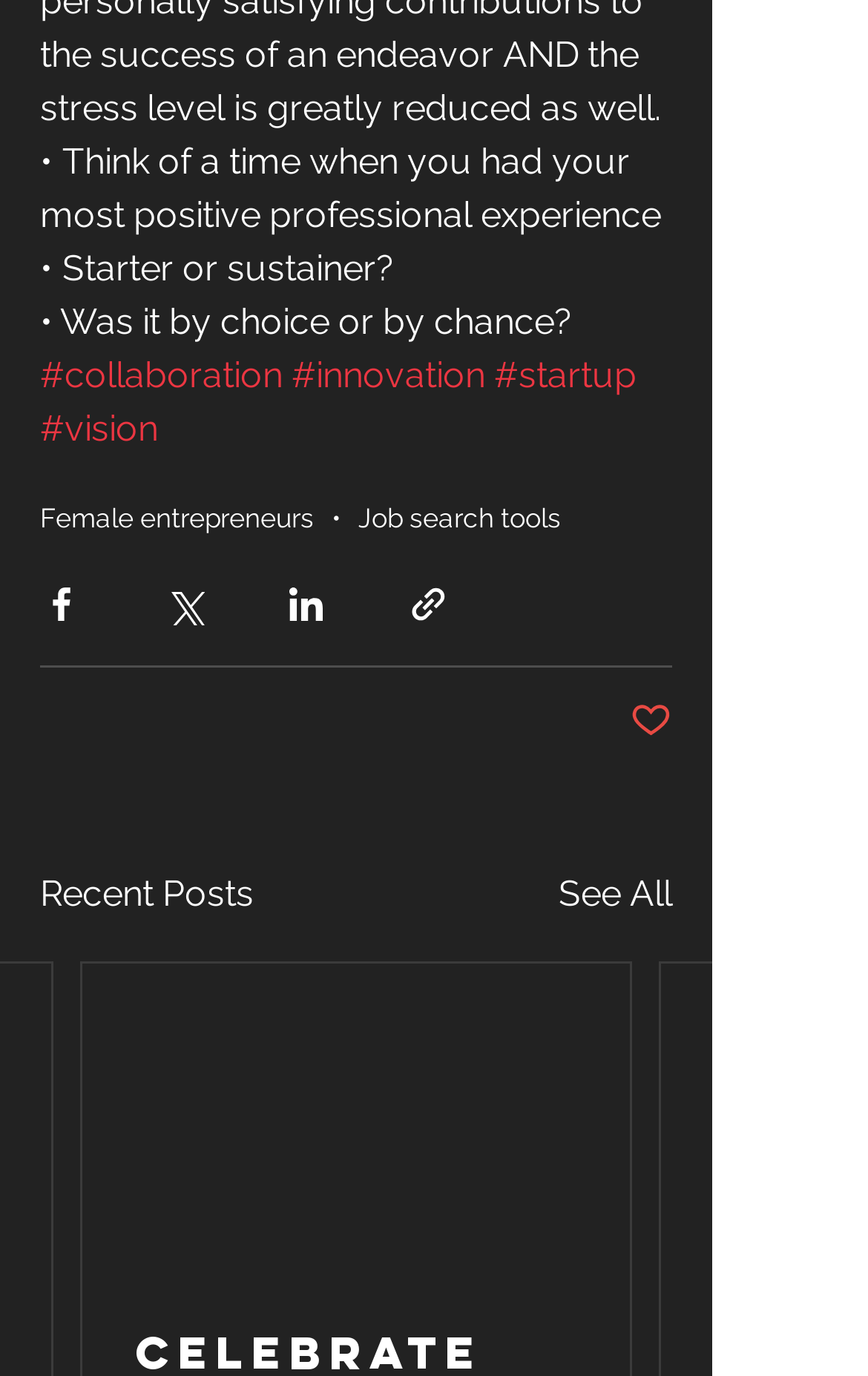What is the category of the link 'Female entrepreneurs'?
From the image, provide a succinct answer in one word or a short phrase.

Job search tools